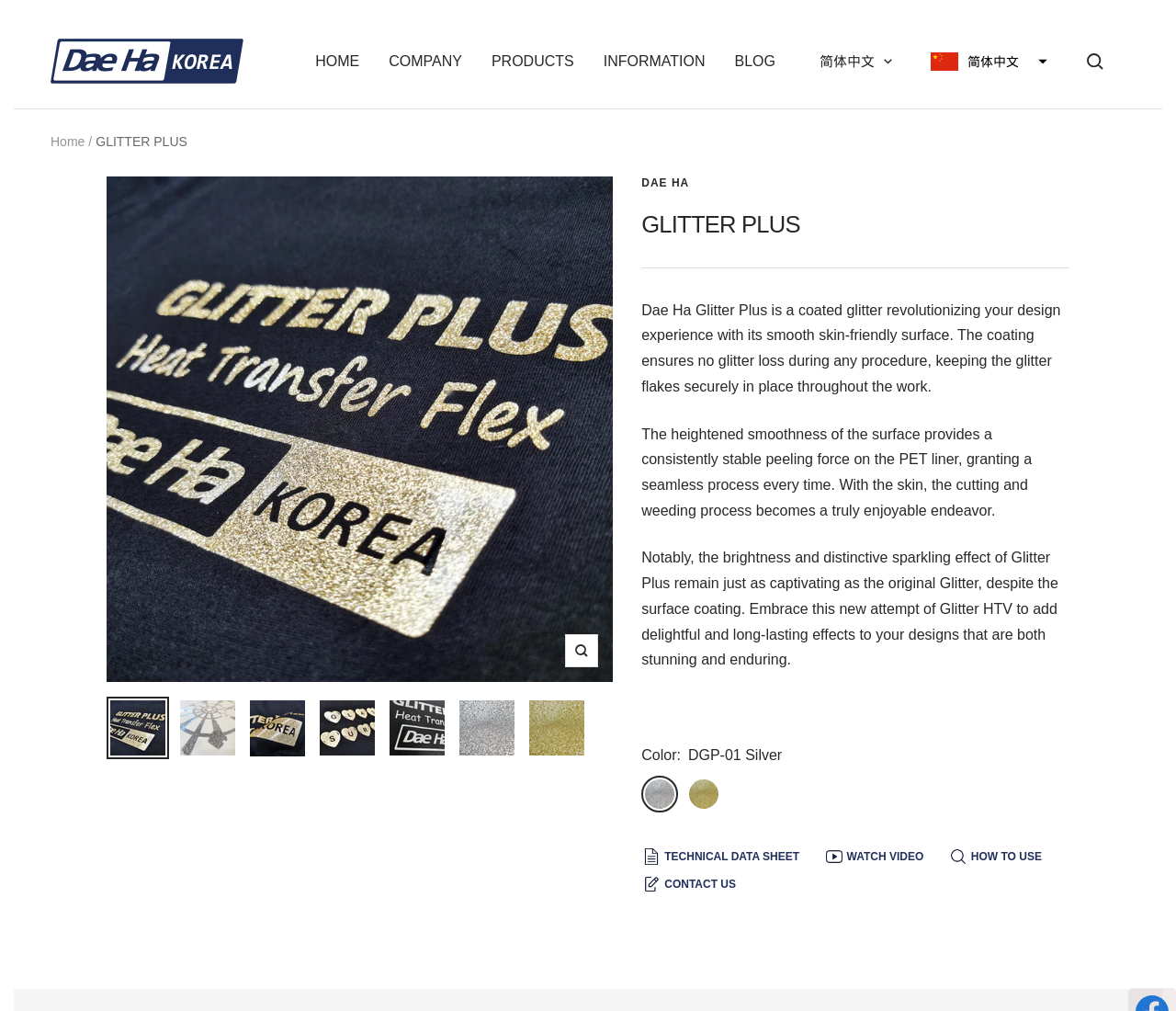Analyze the image and deliver a detailed answer to the question: How many color options are available for the product?

The color options can be found in the radio button elements on the webpage. There are two radio buttons, one for 'DGP-01 Silver' and one for 'DGP-02 L. Gold', indicating that there are two color options available for the product.